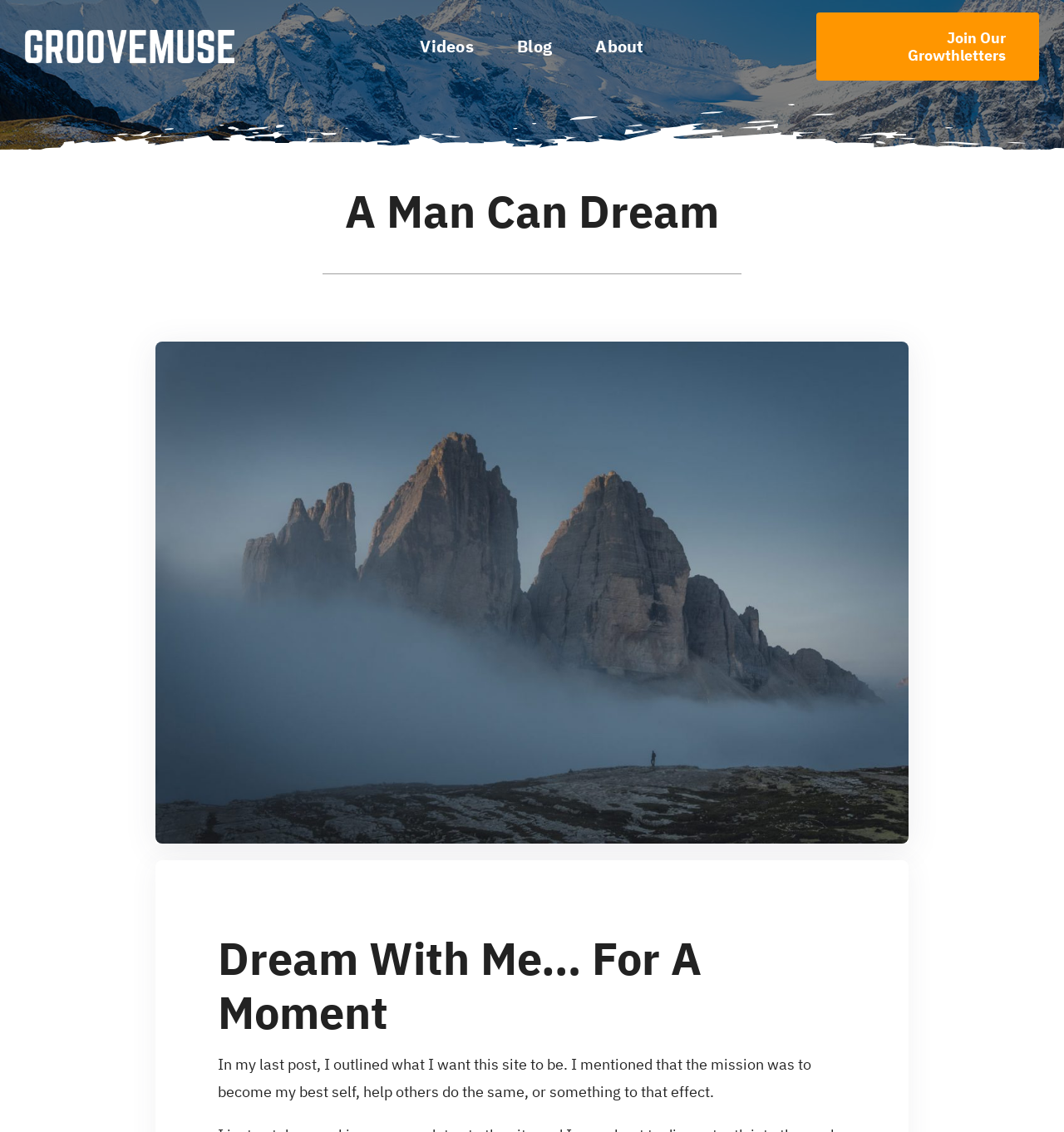Respond with a single word or phrase to the following question: How many main menu items are there?

3